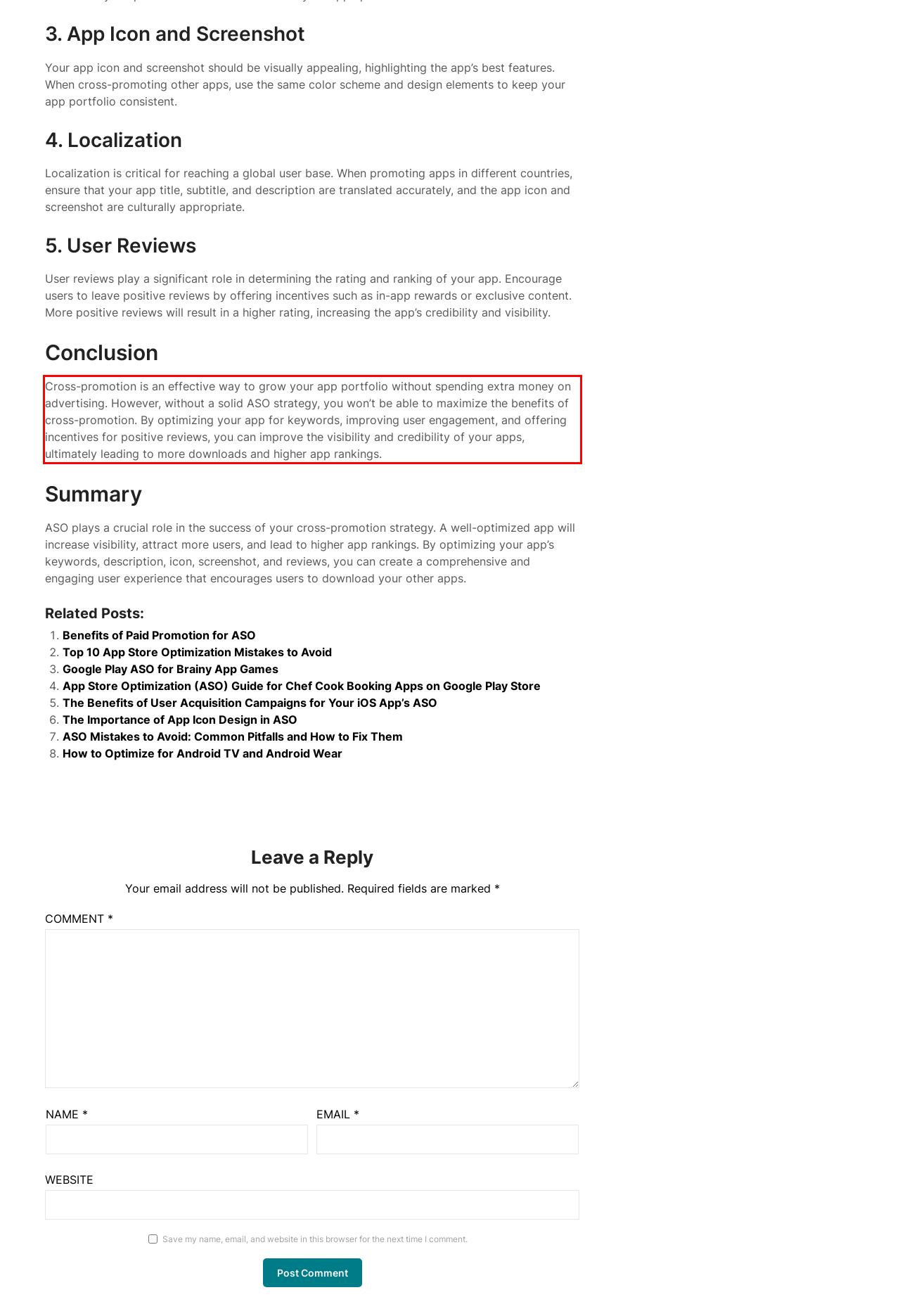Look at the screenshot of the webpage, locate the red rectangle bounding box, and generate the text content that it contains.

Cross-promotion is an effective way to grow your app portfolio without spending extra money on advertising. However, without a solid ASO strategy, you won’t be able to maximize the benefits of cross-promotion. By optimizing your app for keywords, improving user engagement, and offering incentives for positive reviews, you can improve the visibility and credibility of your apps, ultimately leading to more downloads and higher app rankings.